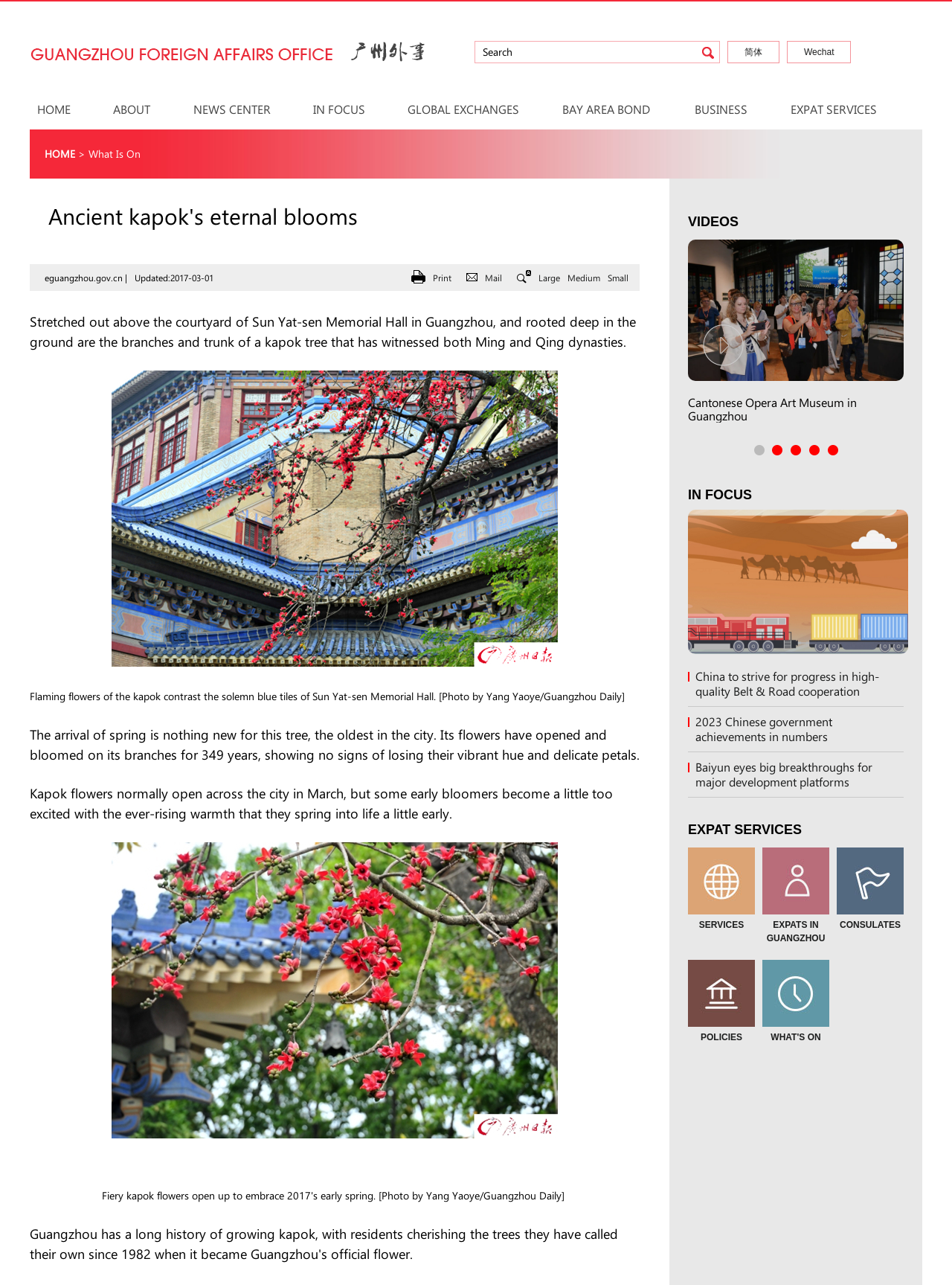What is the age of the kapok tree?
Carefully analyze the image and provide a detailed answer to the question.

The article states 'Its flowers have opened and bloomed on its branches for 349 years...' which indicates that the kapok tree is 349 years old.